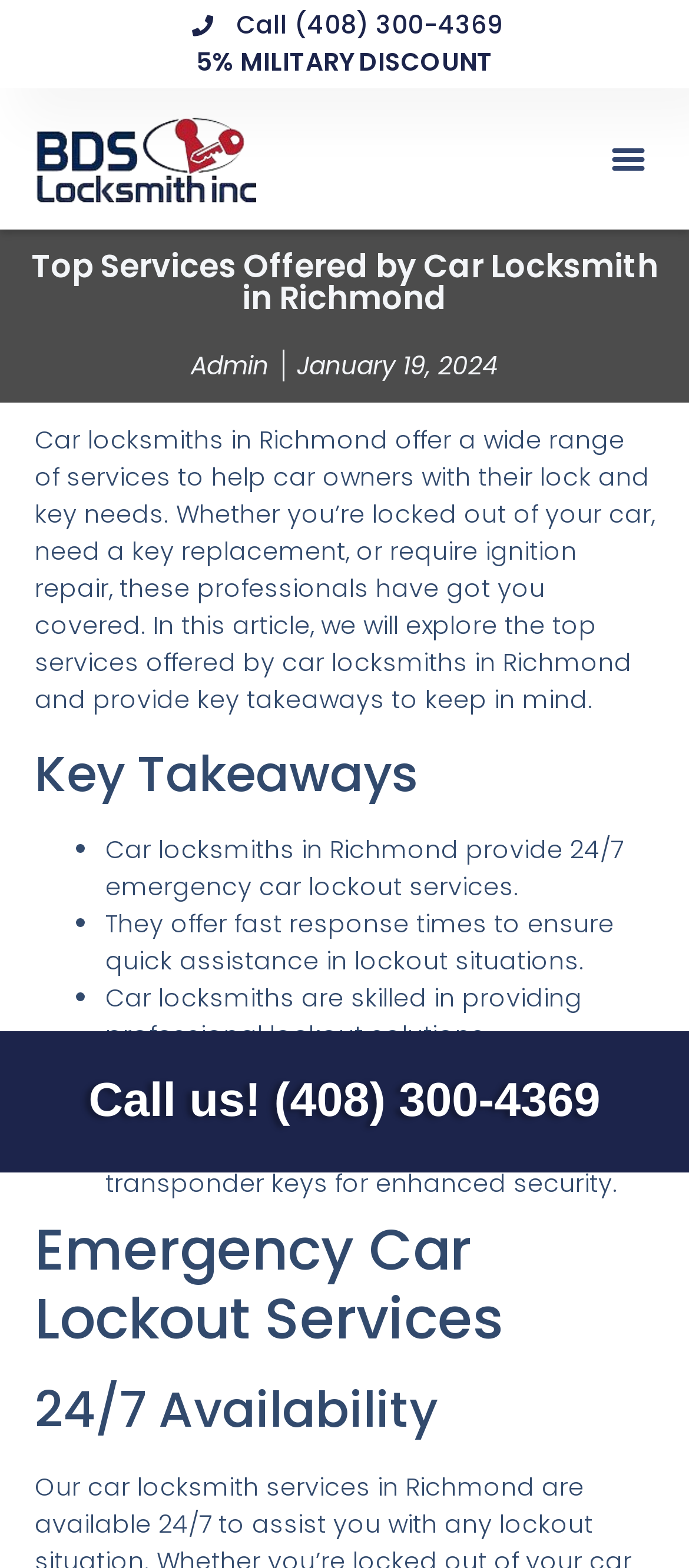Reply to the question below using a single word or brief phrase:
What is the phone number to call for car locksmith services?

(408) 300-4369